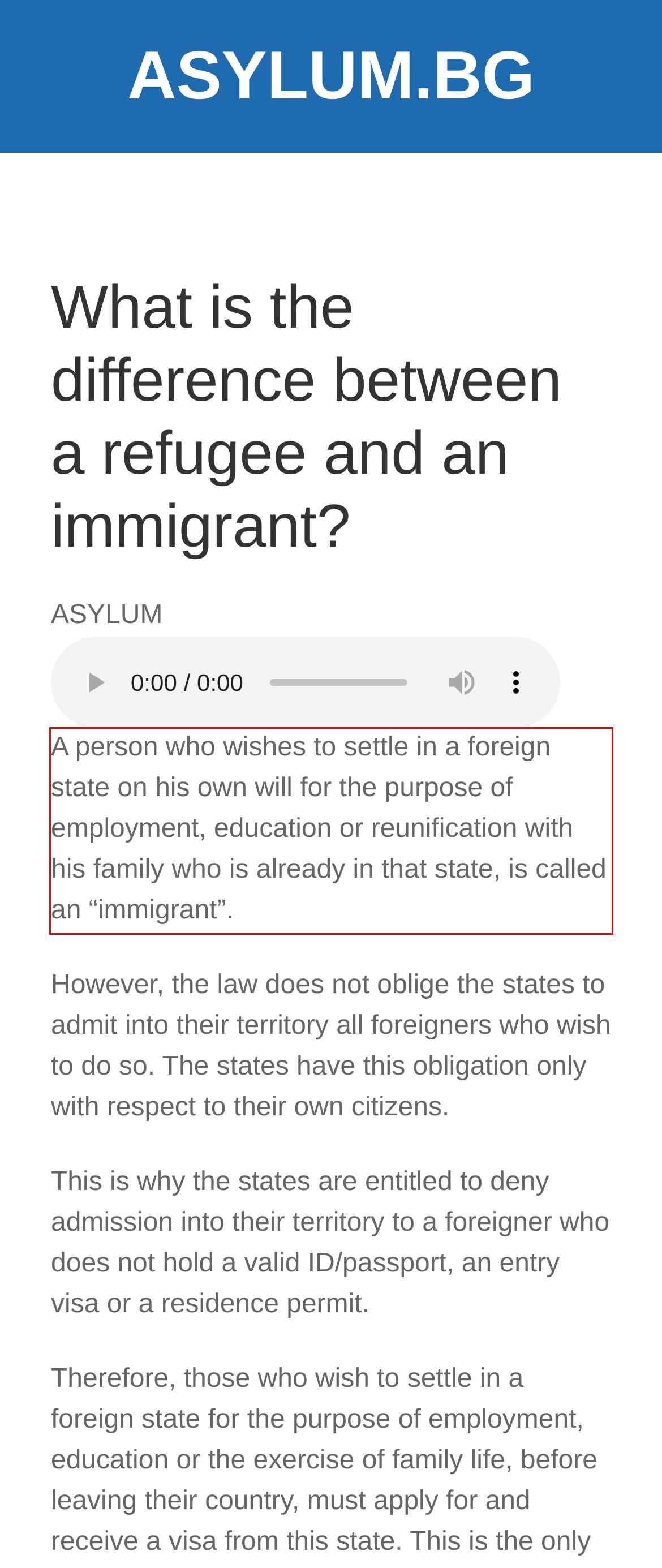Identify the text inside the red bounding box on the provided webpage screenshot by performing OCR.

A person who wishes to settle in a foreign state on his own will for the purpose of employment, education or reunification with his family who is already in that state, is called an “immigrant”.